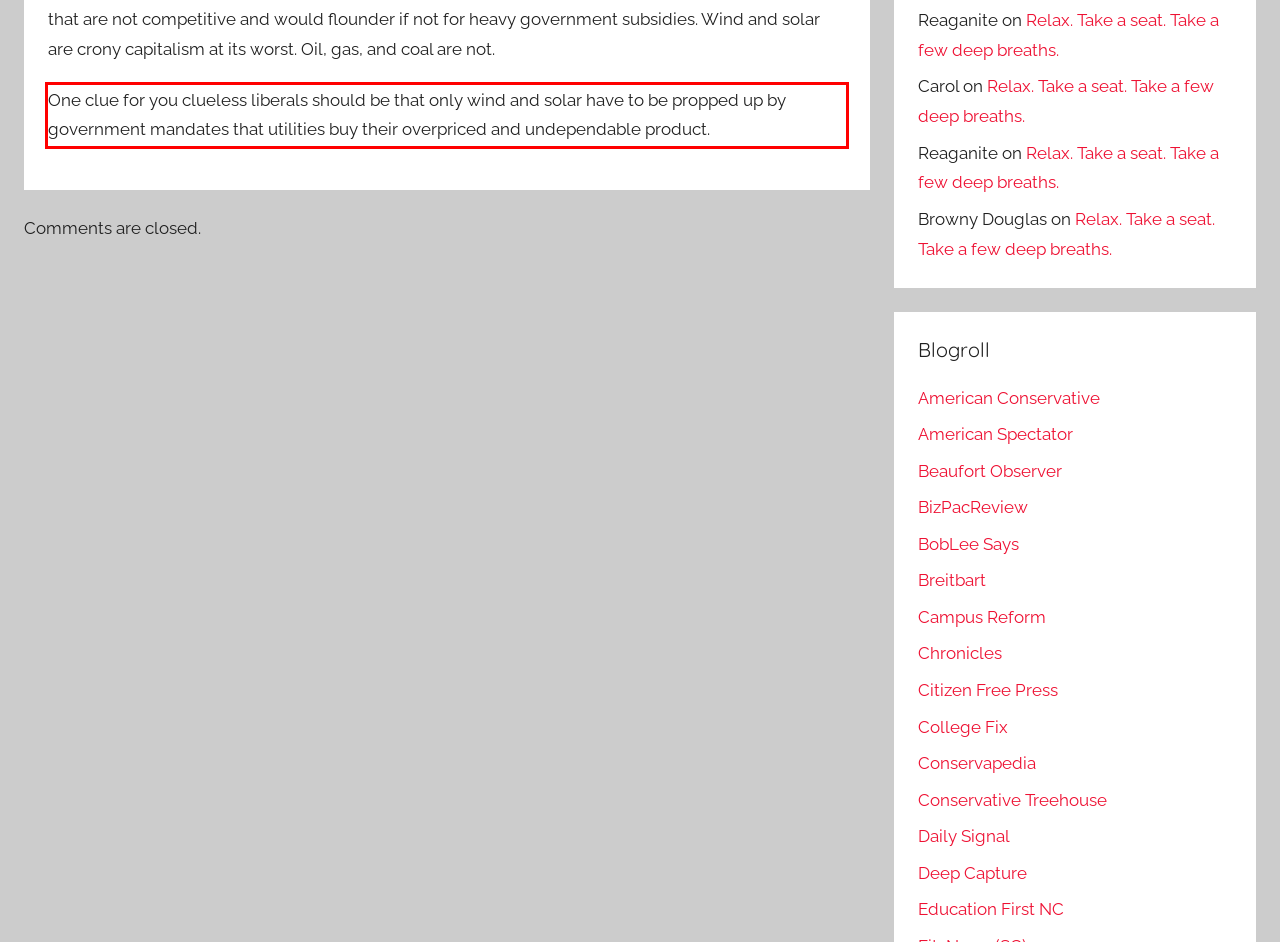Using OCR, extract the text content found within the red bounding box in the given webpage screenshot.

One clue for you clueless liberals should be that only wind and solar have to be propped up by government mandates that utilities buy their overpriced and undependable product.